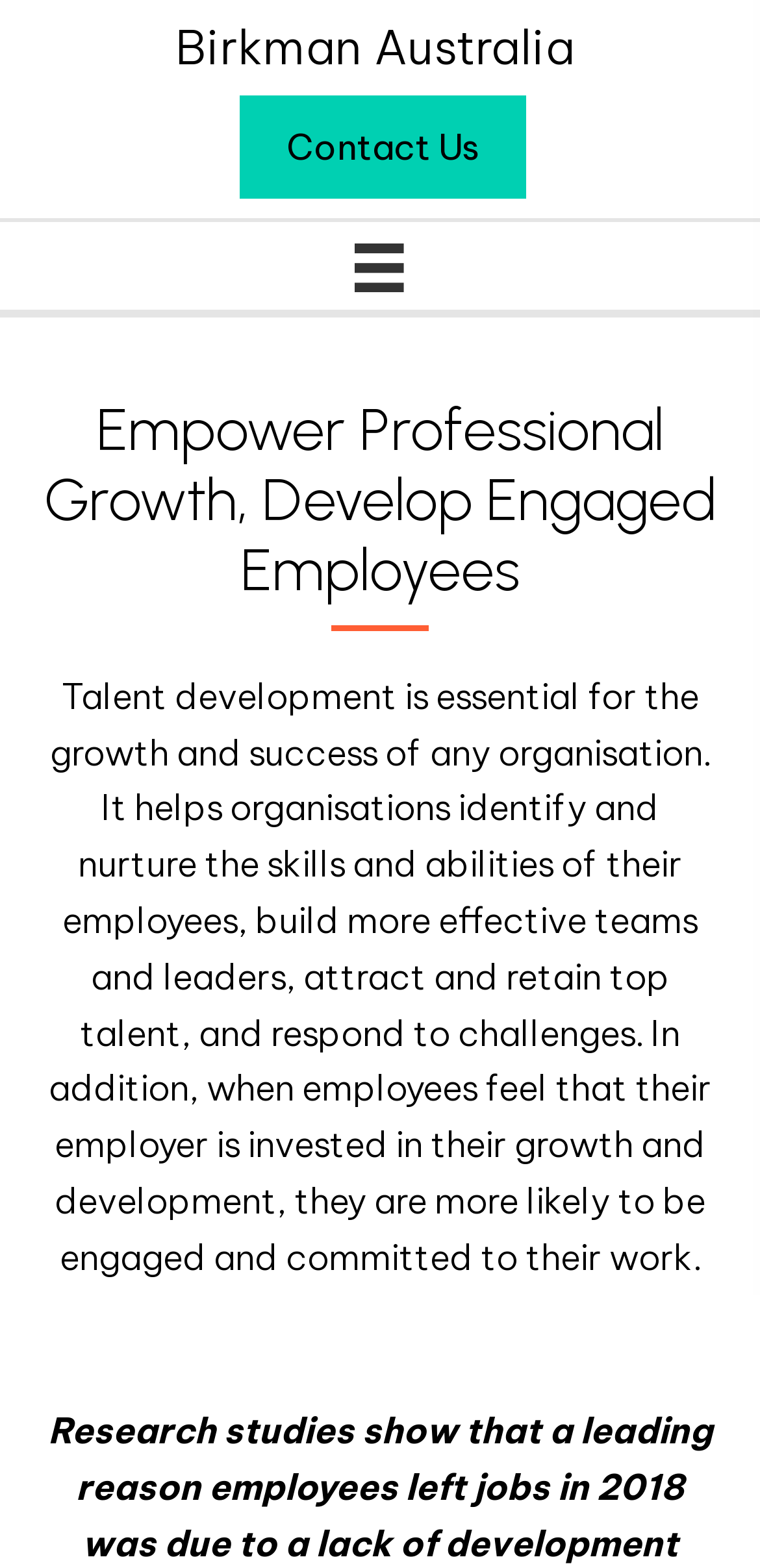Using the format (top-left x, top-left y, bottom-right x, bottom-right y), provide the bounding box coordinates for the described UI element. All values should be floating point numbers between 0 and 1: Contact Us

[0.315, 0.061, 0.692, 0.127]